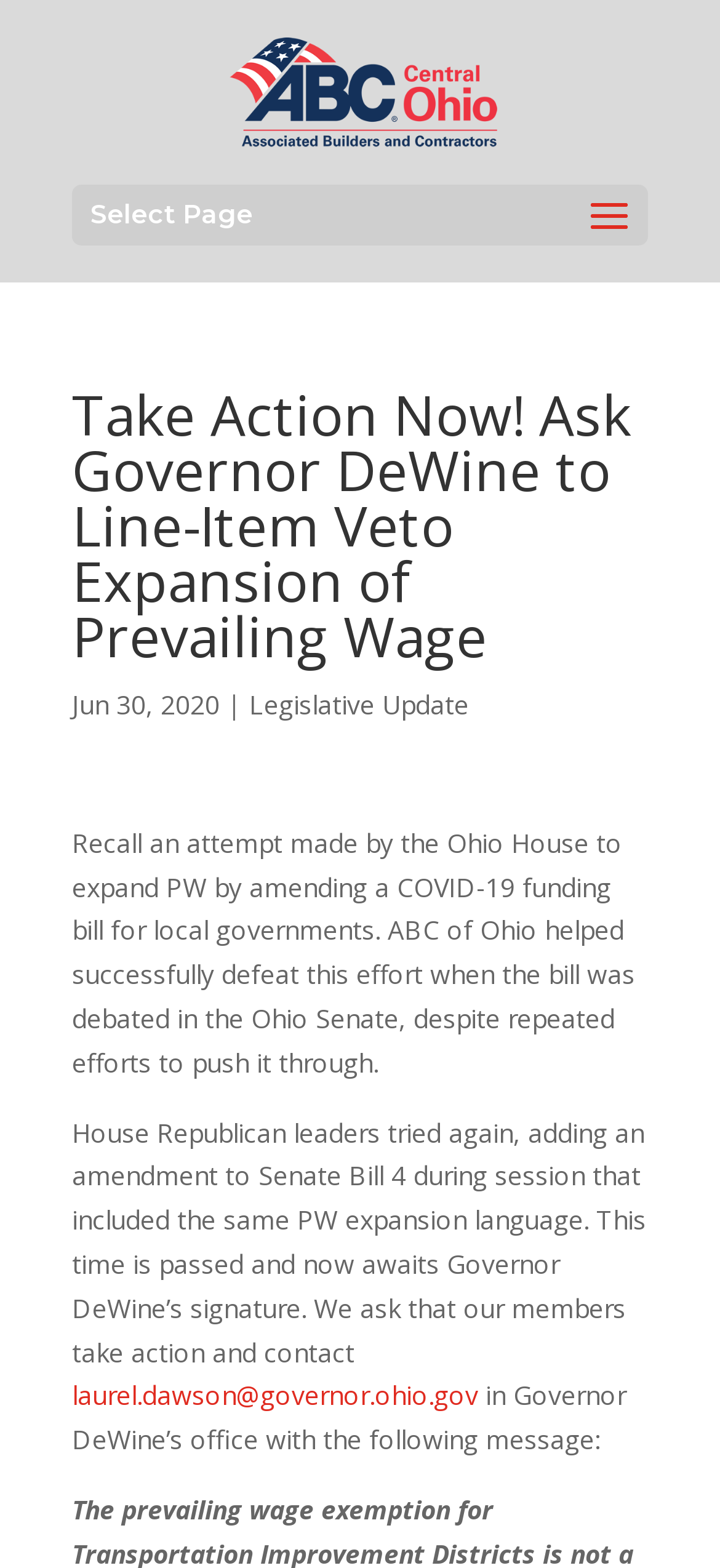Extract the primary headline from the webpage and present its text.

Take Action Now! Ask Governor DeWine to Line-Item Veto Expansion of Prevailing Wage